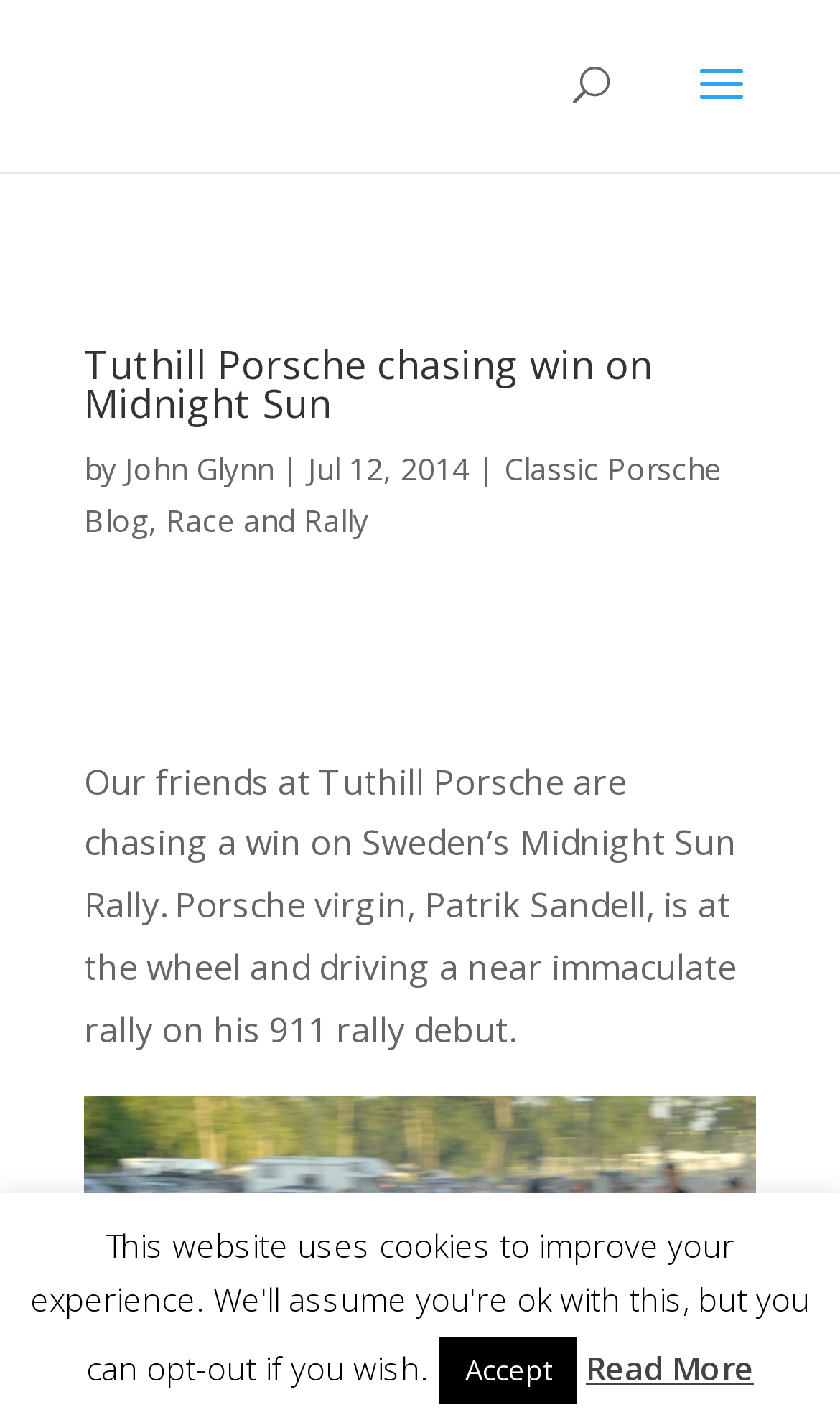What is the date of the article?
Look at the screenshot and respond with a single word or phrase.

Jul 12, 2014